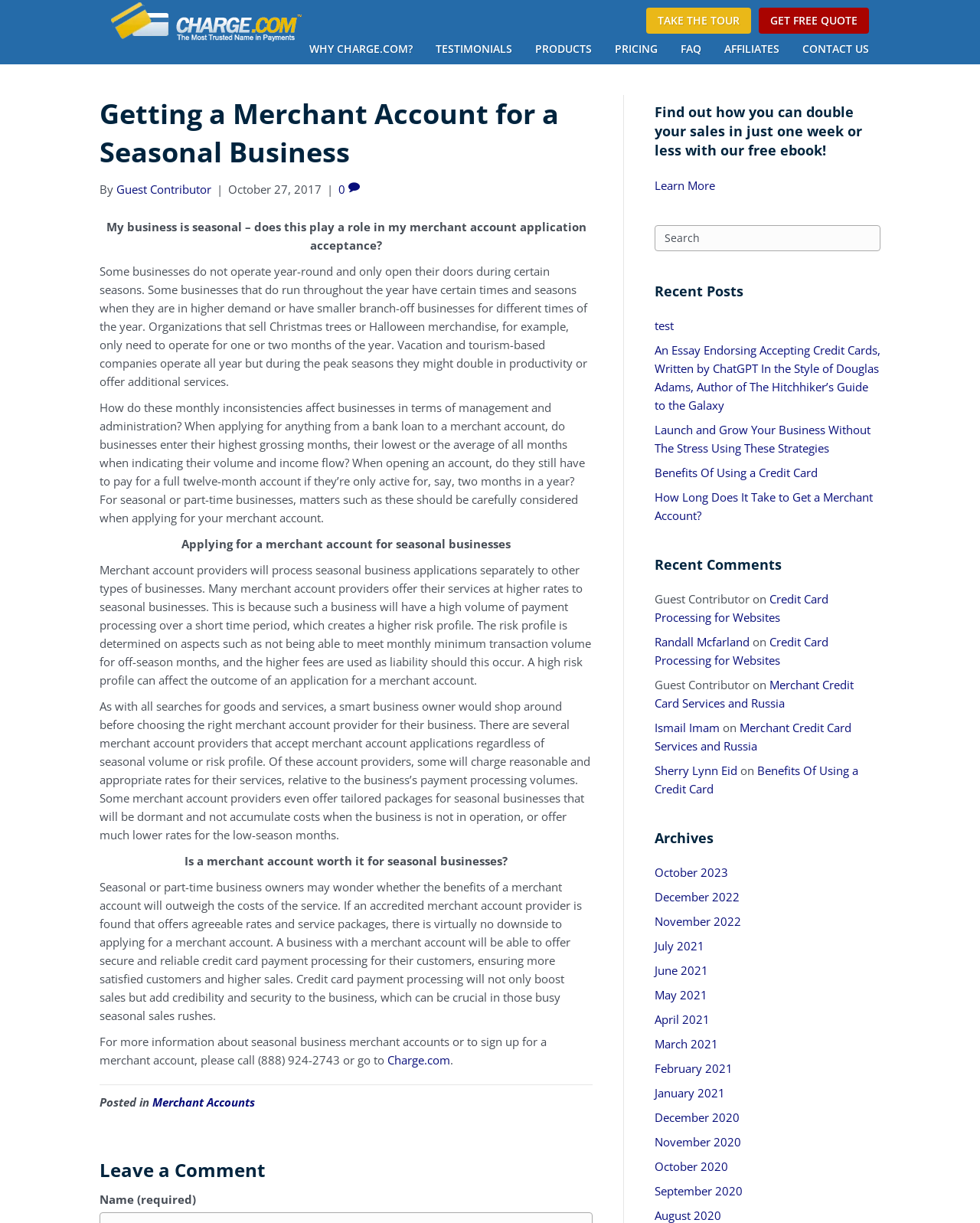Determine the bounding box coordinates of the section to be clicked to follow the instruction: "Search for something by typing in the search box". The coordinates should be given as four float numbers between 0 and 1, formatted as [left, top, right, bottom].

[0.668, 0.184, 0.898, 0.205]